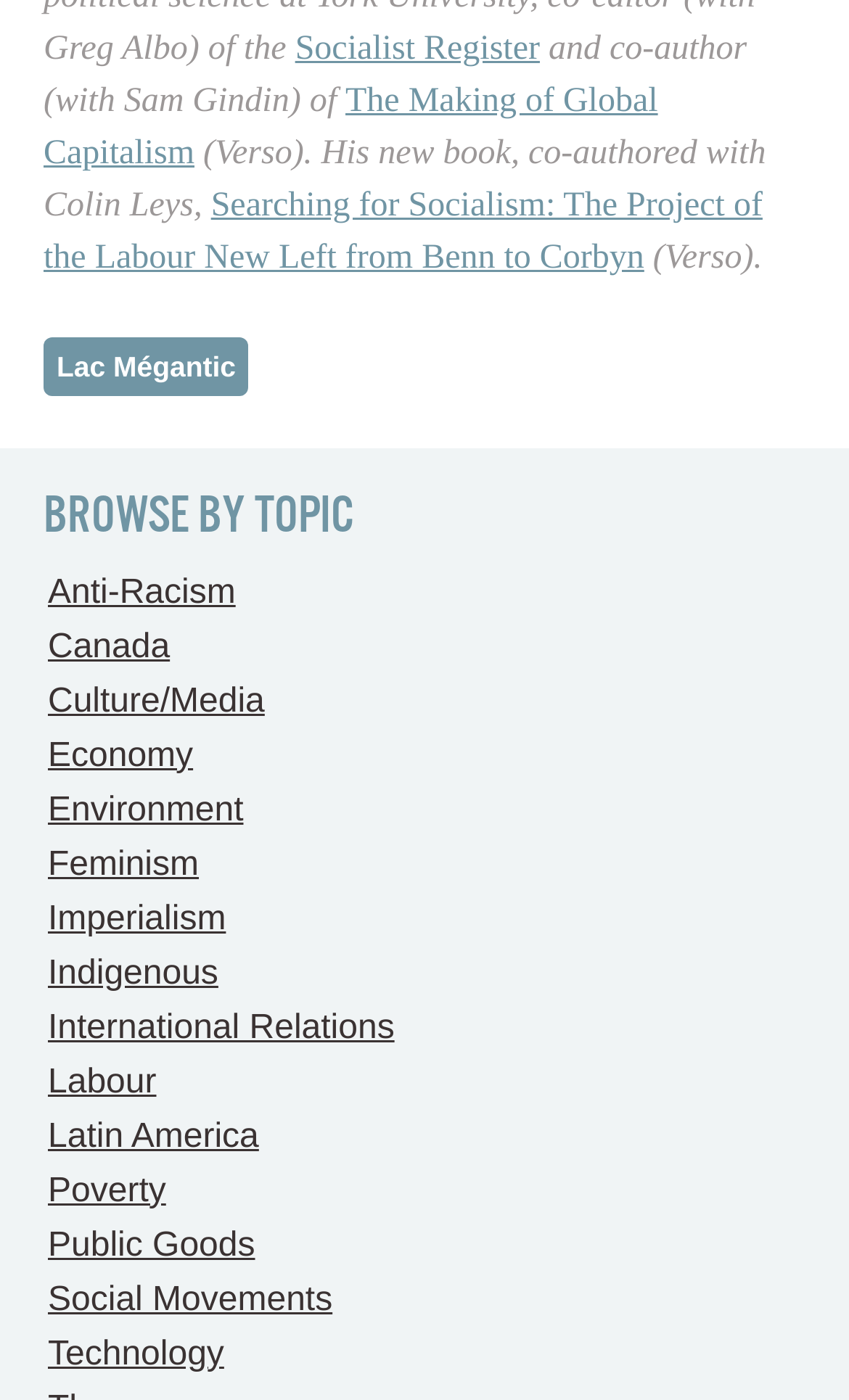Please indicate the bounding box coordinates for the clickable area to complete the following task: "Learn about Careers". The coordinates should be specified as four float numbers between 0 and 1, i.e., [left, top, right, bottom].

None